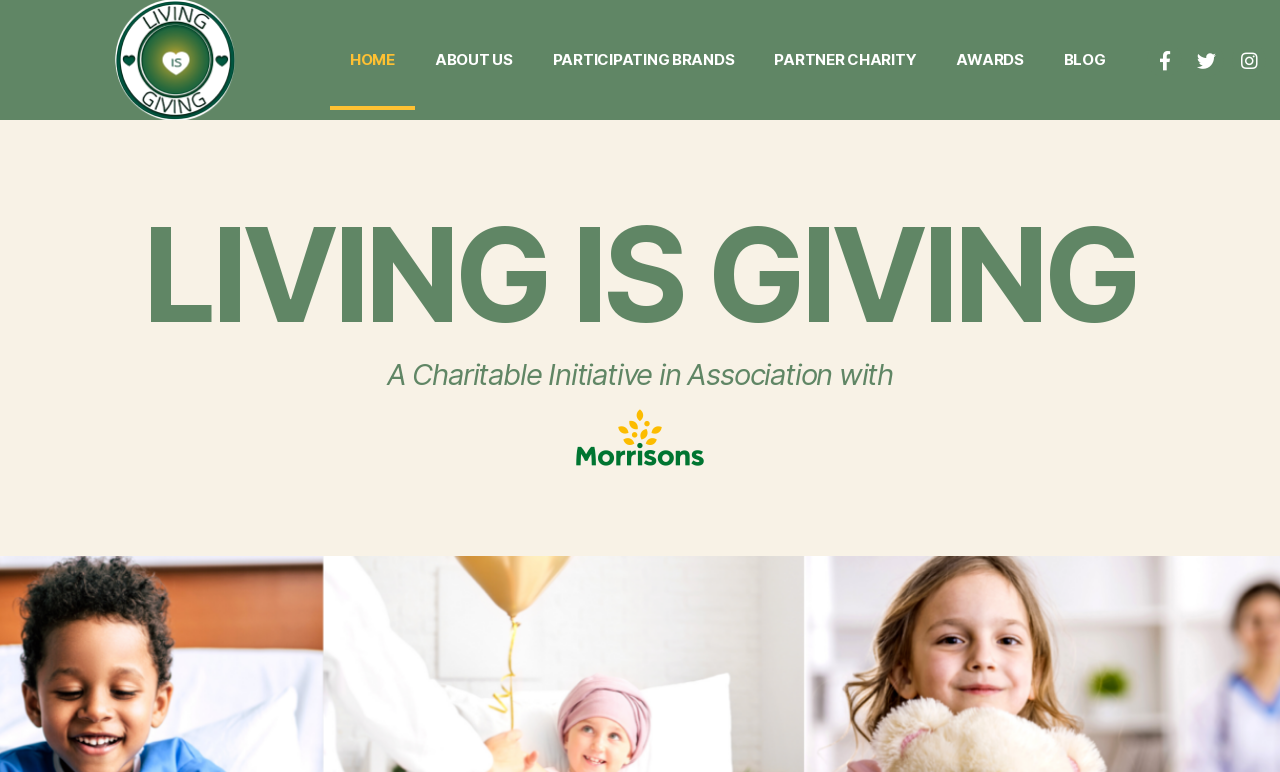What is the second menu item? Look at the image and give a one-word or short phrase answer.

ABOUT US